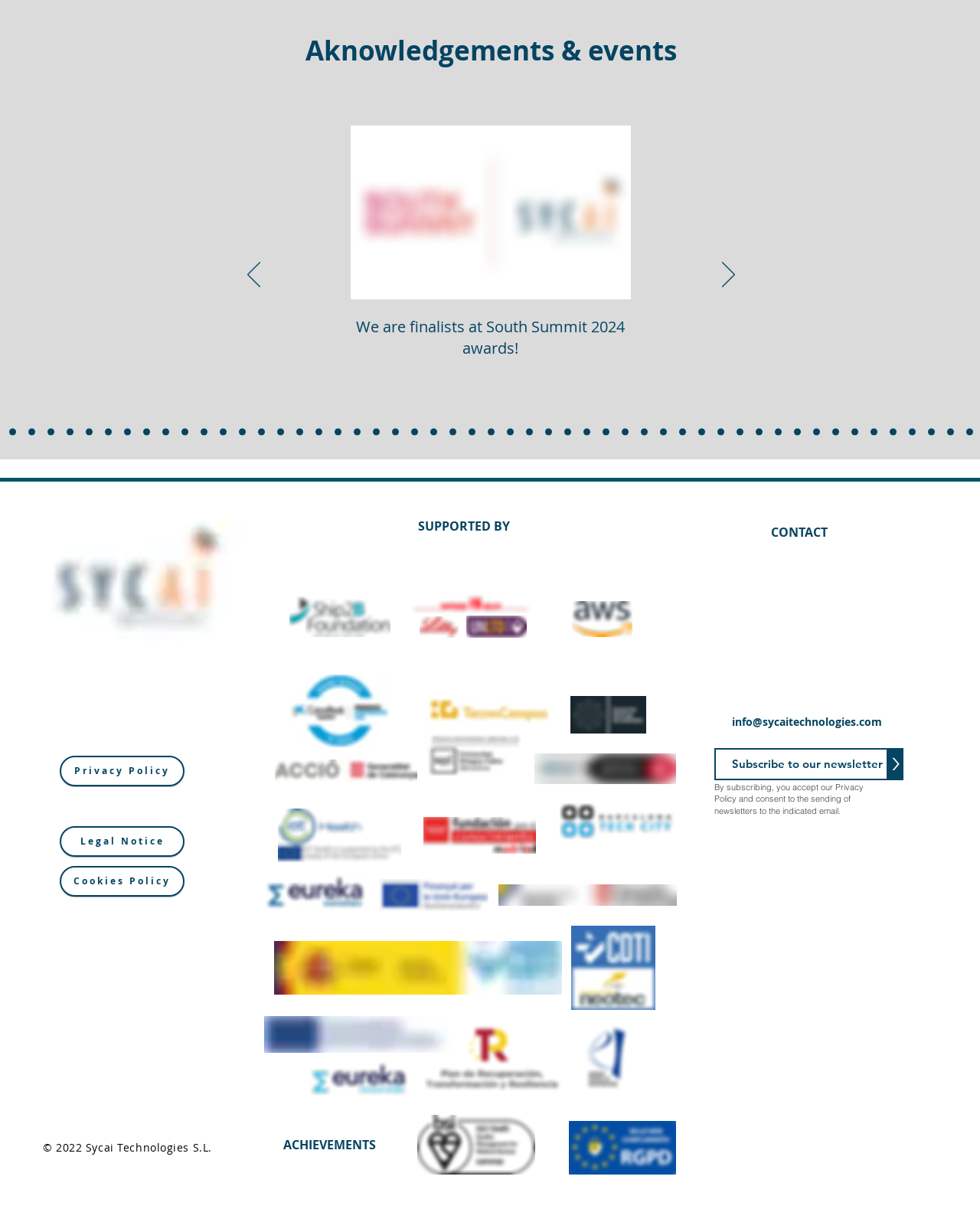Specify the bounding box coordinates of the element's area that should be clicked to execute the given instruction: "View the 'We are finalists at South Summit 2024 awards!' announcement". The coordinates should be four float numbers between 0 and 1, i.e., [left, top, right, bottom].

[0.363, 0.261, 0.638, 0.296]